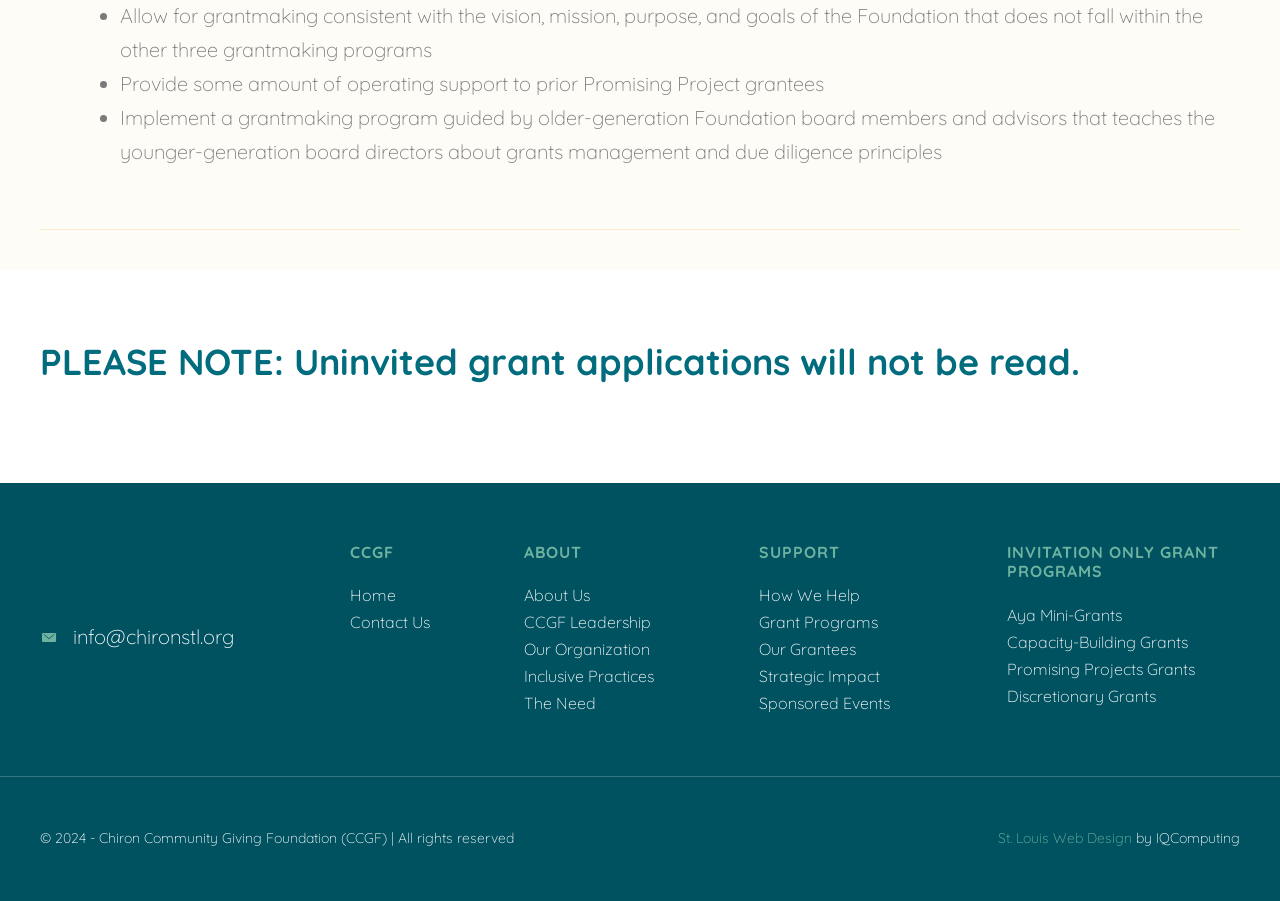Provide a single word or phrase answer to the question: 
What is the contact email address?

info@chironstl.org